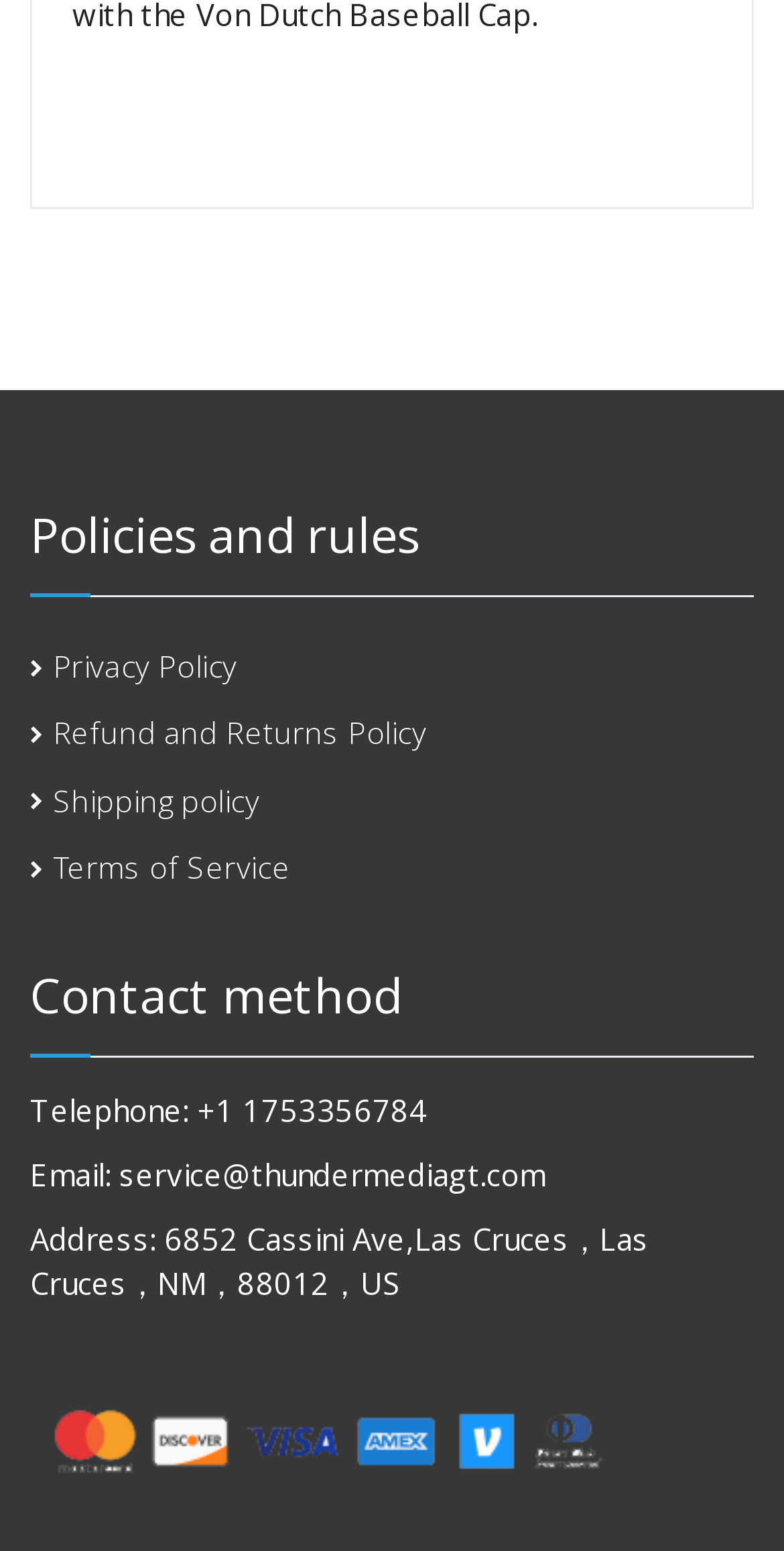Give a one-word or one-phrase response to the question:
What are the policies listed?

Privacy, Refund, Shipping, Terms